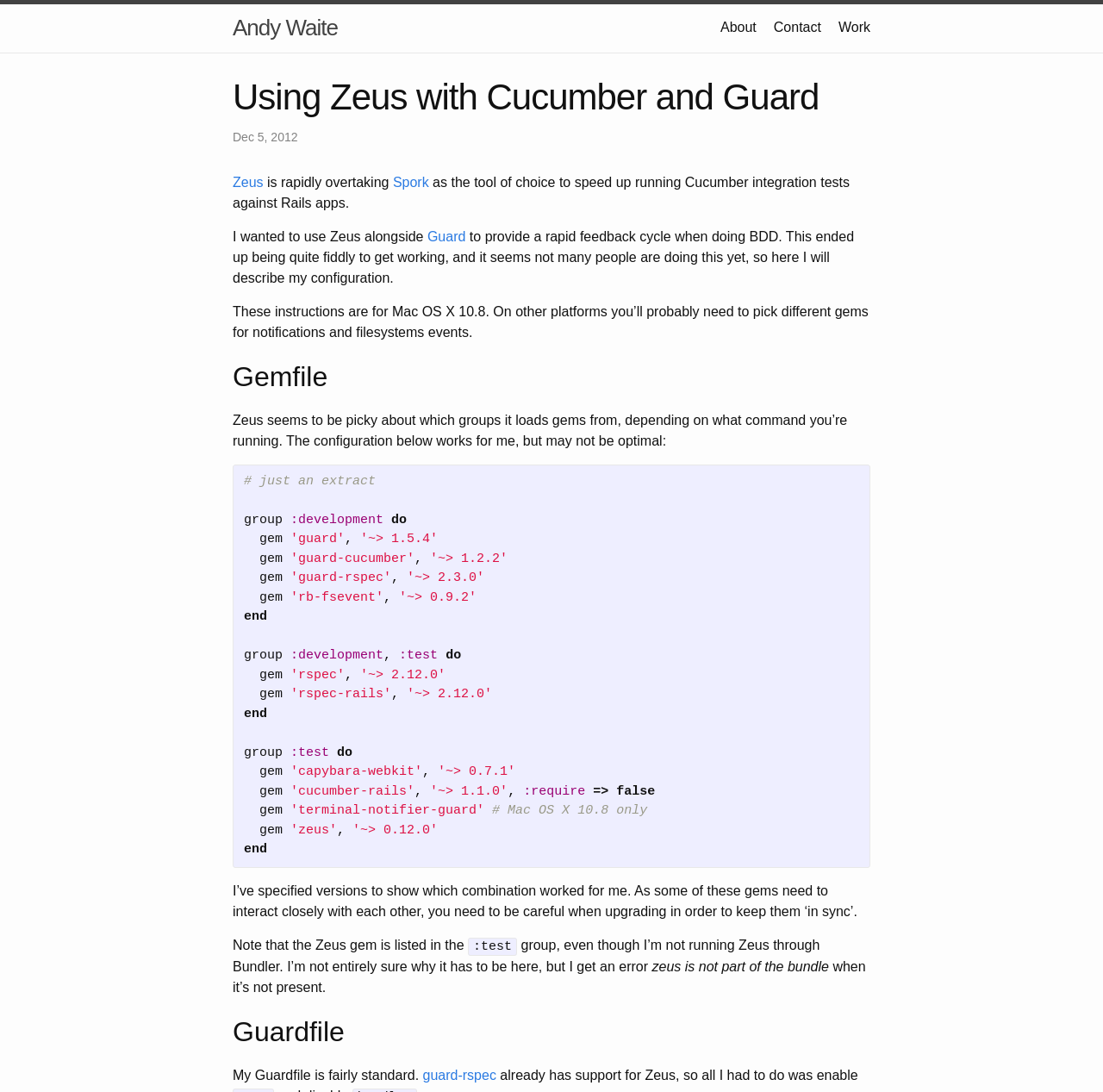Provide the text content of the webpage's main heading.

Using Zeus with Cucumber and Guard